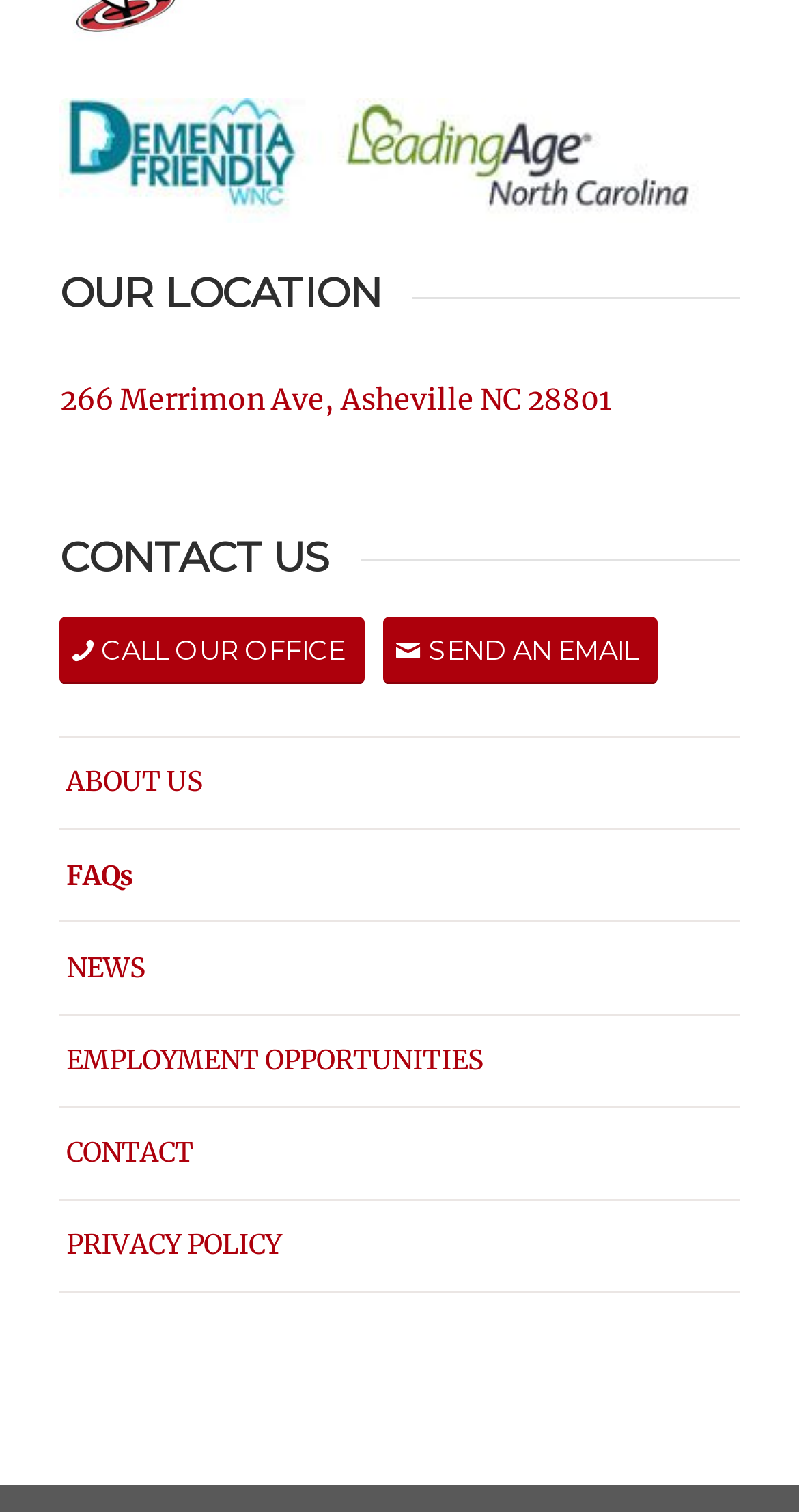What is the last link in the list of links?
Use the information from the image to give a detailed answer to the question.

I looked at the list of links and found that the last link is 'PRIVACY POLICY' which is located at the bottom of the list.